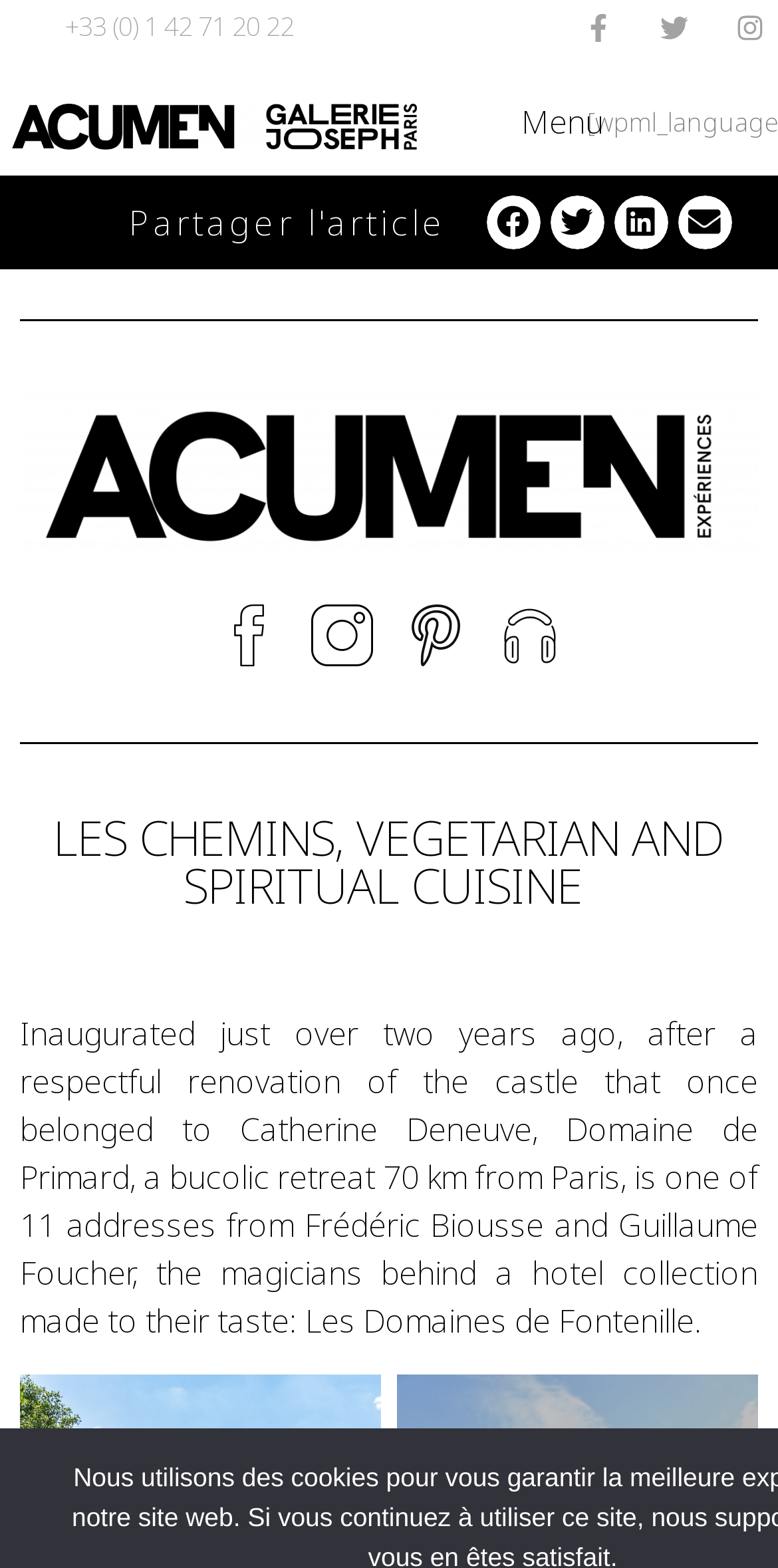Locate the bounding box of the user interface element based on this description: "title="Home"".

None